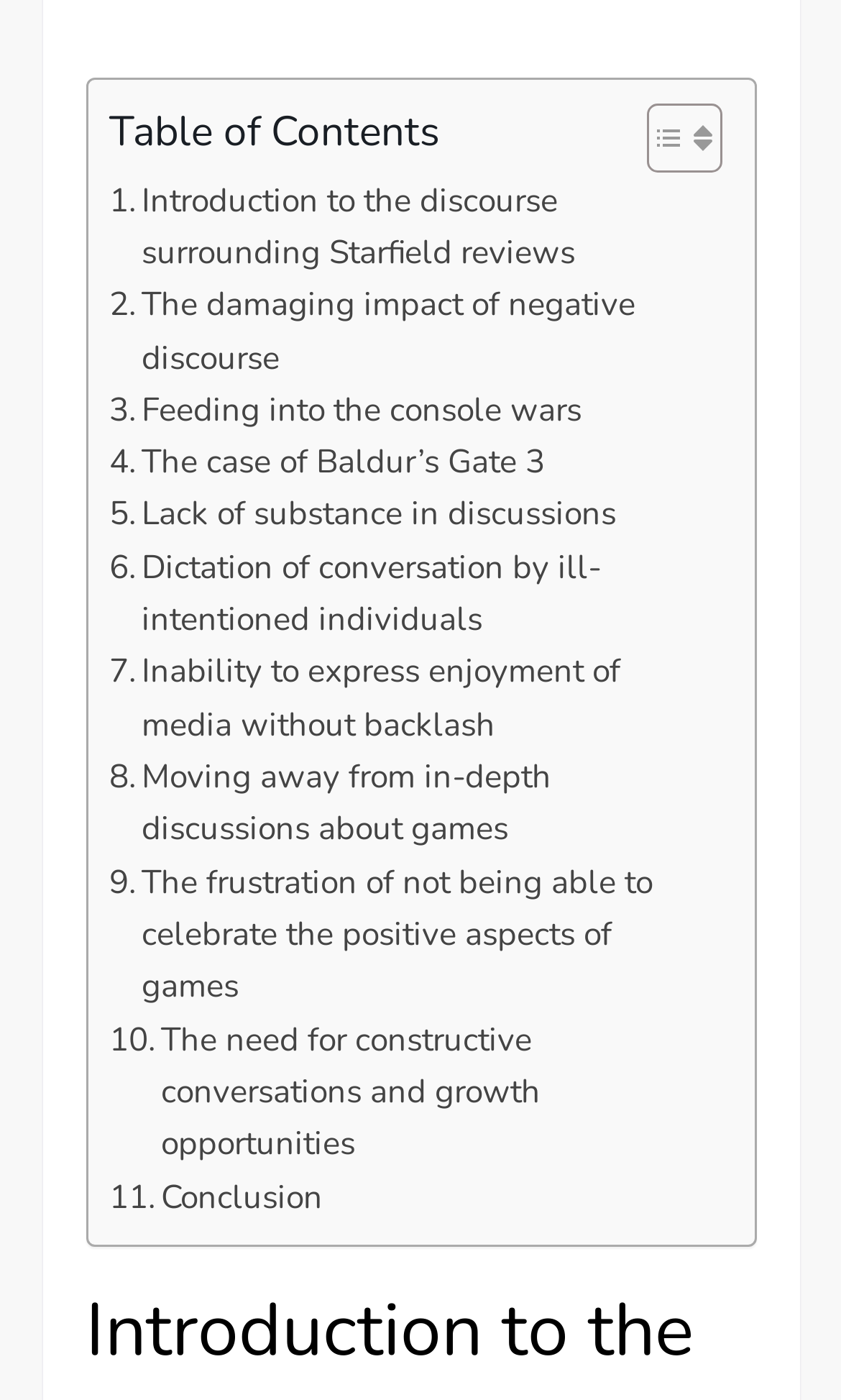What is the last section of the table of contents about?
Using the details shown in the screenshot, provide a comprehensive answer to the question.

The last link in the table of contents is labeled 'Conclusion', indicating that it is the final section of the webpage.